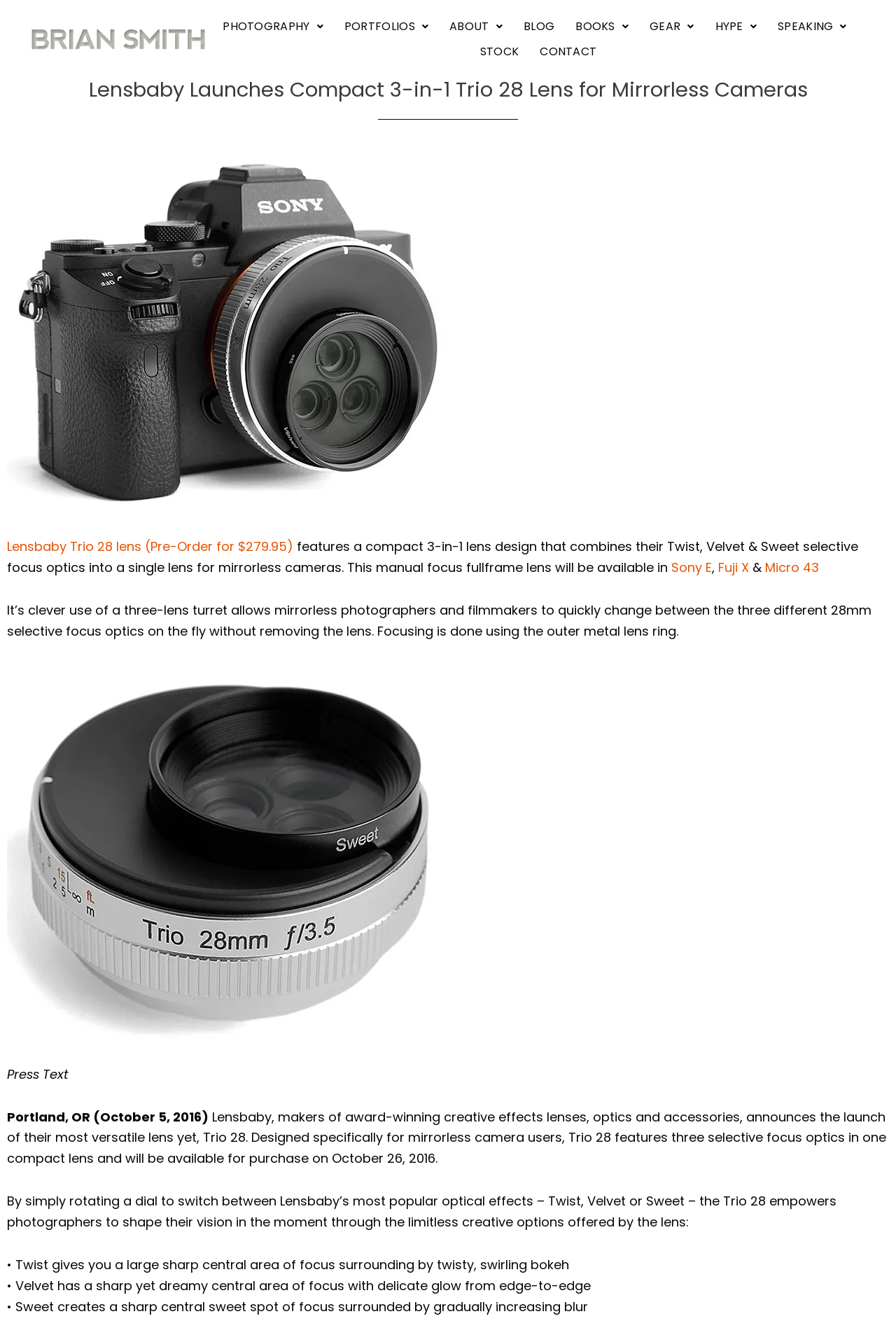Specify the bounding box coordinates of the area that needs to be clicked to achieve the following instruction: "Click on PHOTOGRAPHY menu".

[0.241, 0.011, 0.369, 0.03]